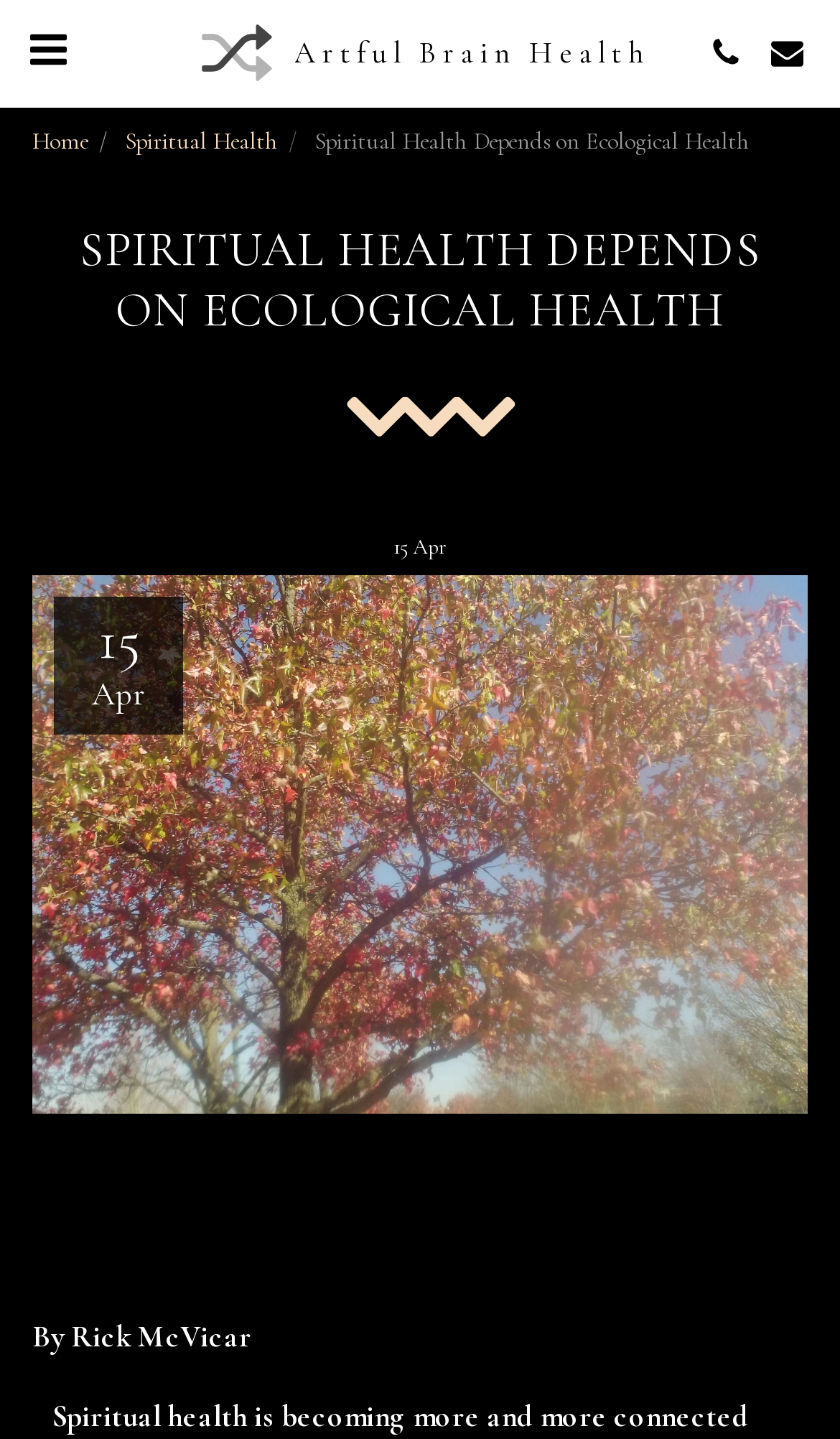Extract the text of the main heading from the webpage.

SPIRITUAL HEALTH DEPENDS ON ECOLOGICAL HEALTH